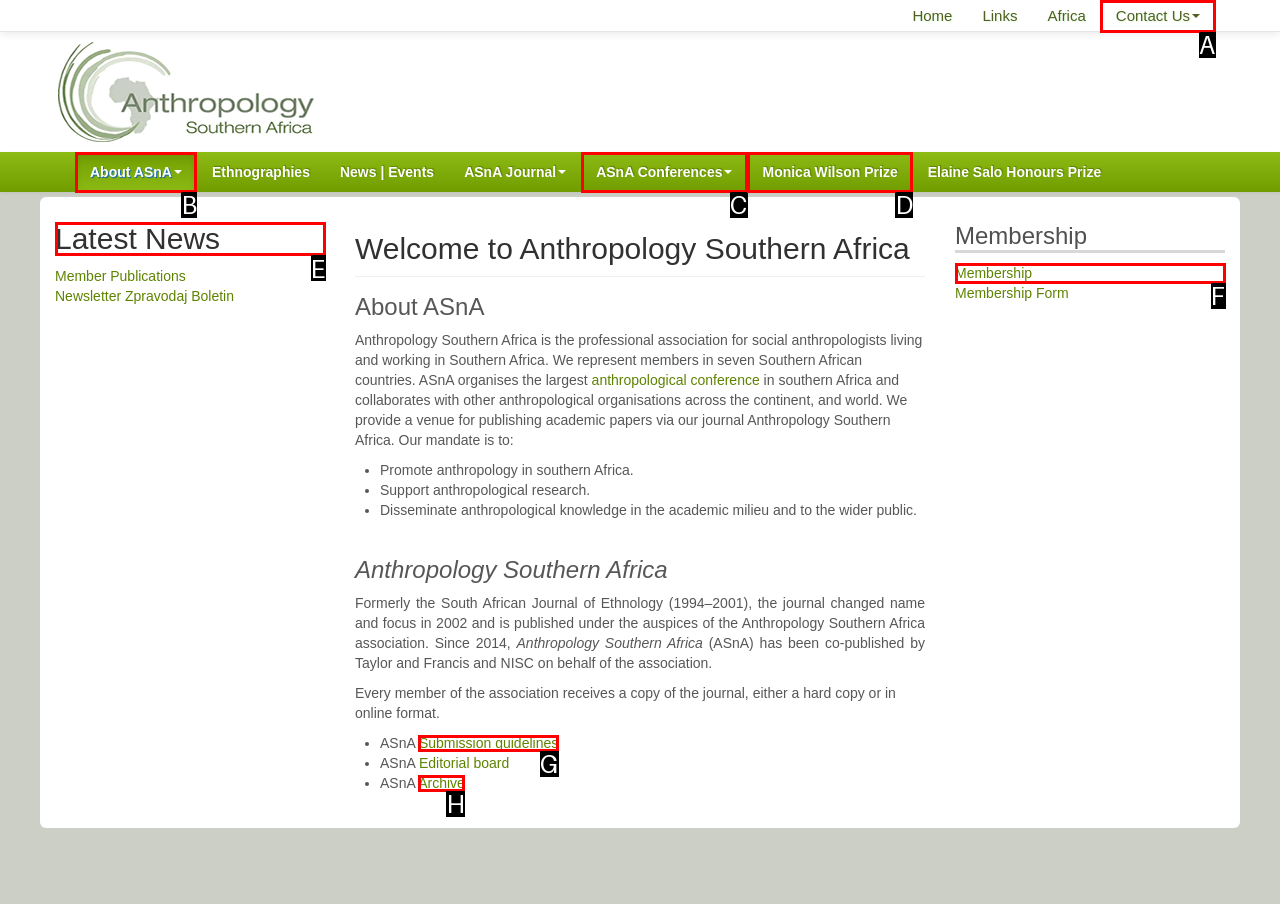Which option should you click on to fulfill this task: Read the latest news? Answer with the letter of the correct choice.

E